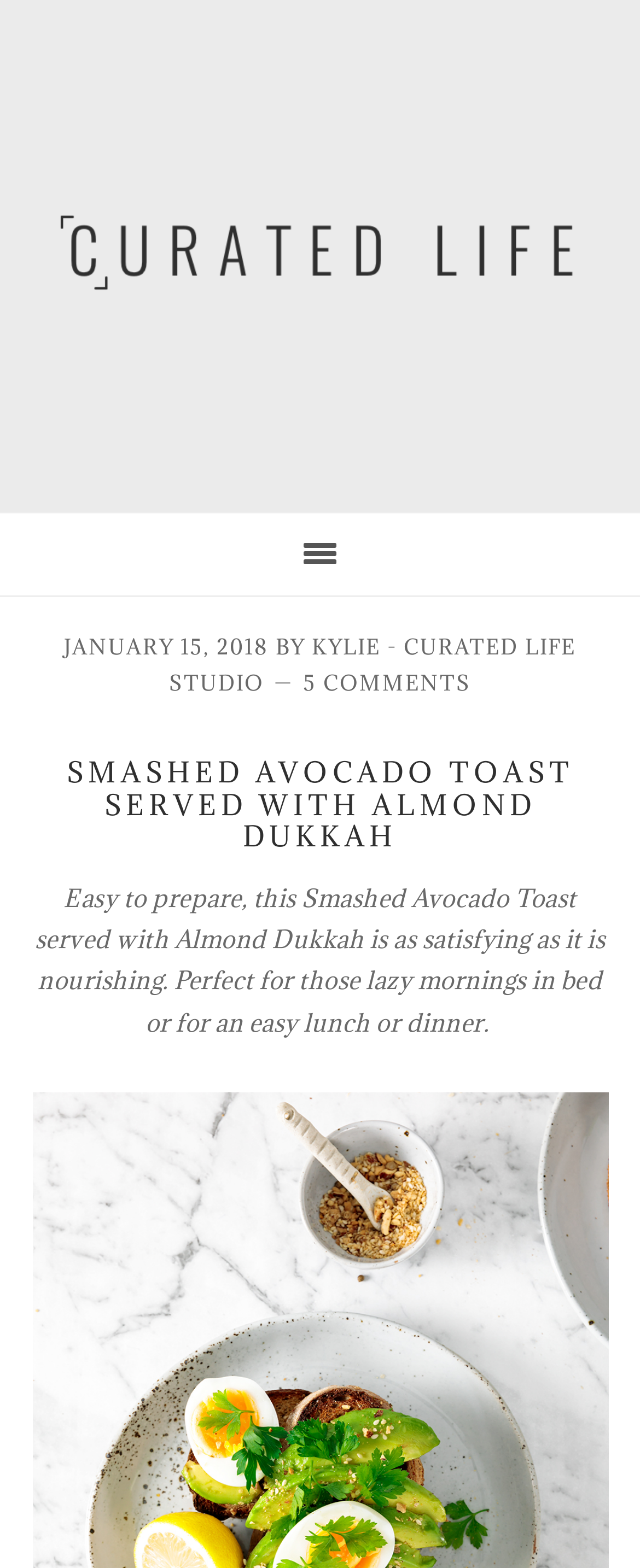Identify the bounding box of the HTML element described here: "5 Comments". Provide the coordinates as four float numbers between 0 and 1: [left, top, right, bottom].

[0.474, 0.427, 0.736, 0.443]